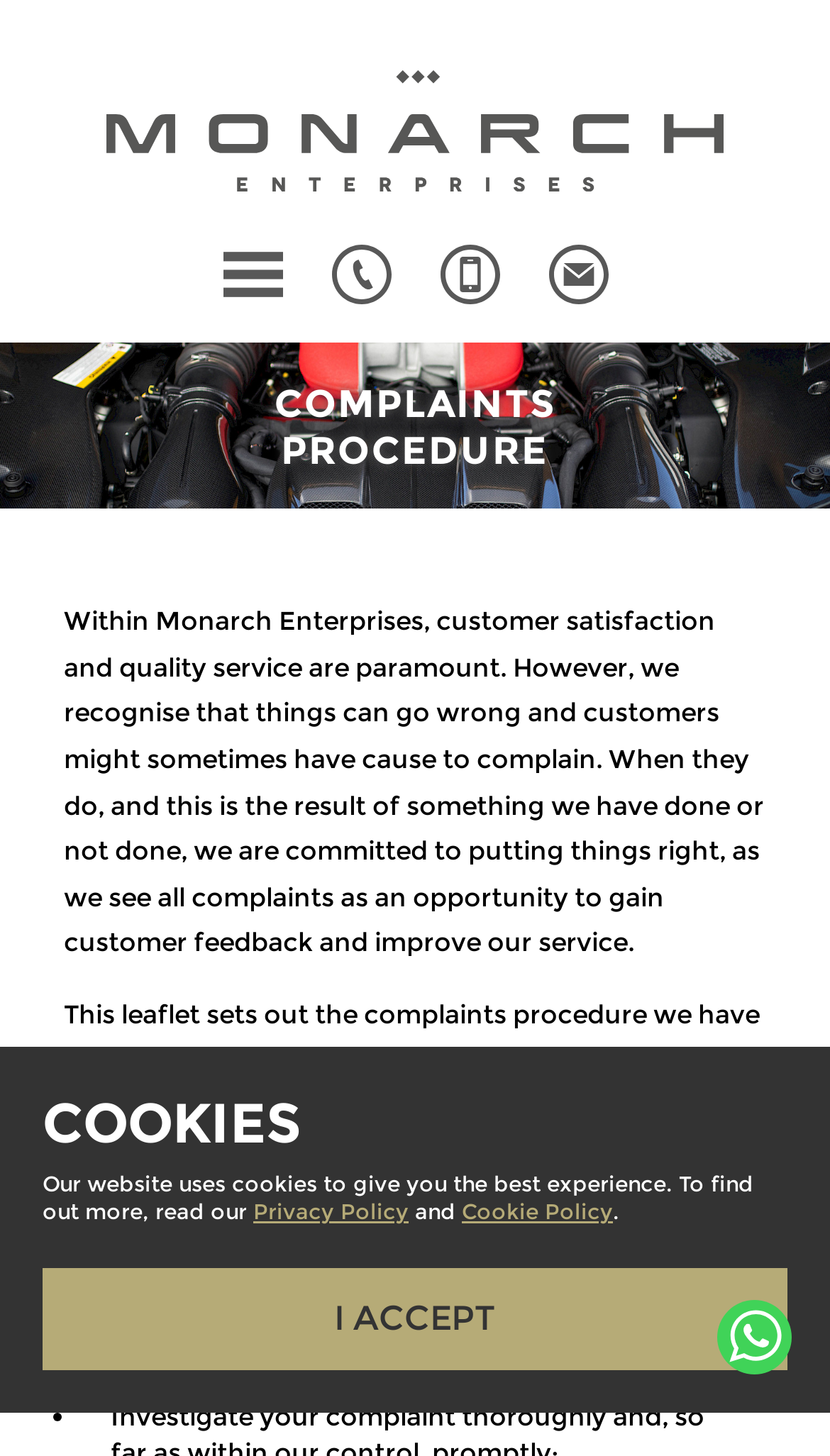Determine the bounding box coordinates for the element that should be clicked to follow this instruction: "Manage cookies". The coordinates should be given as four float numbers between 0 and 1, in the format [left, top, right, bottom].

None